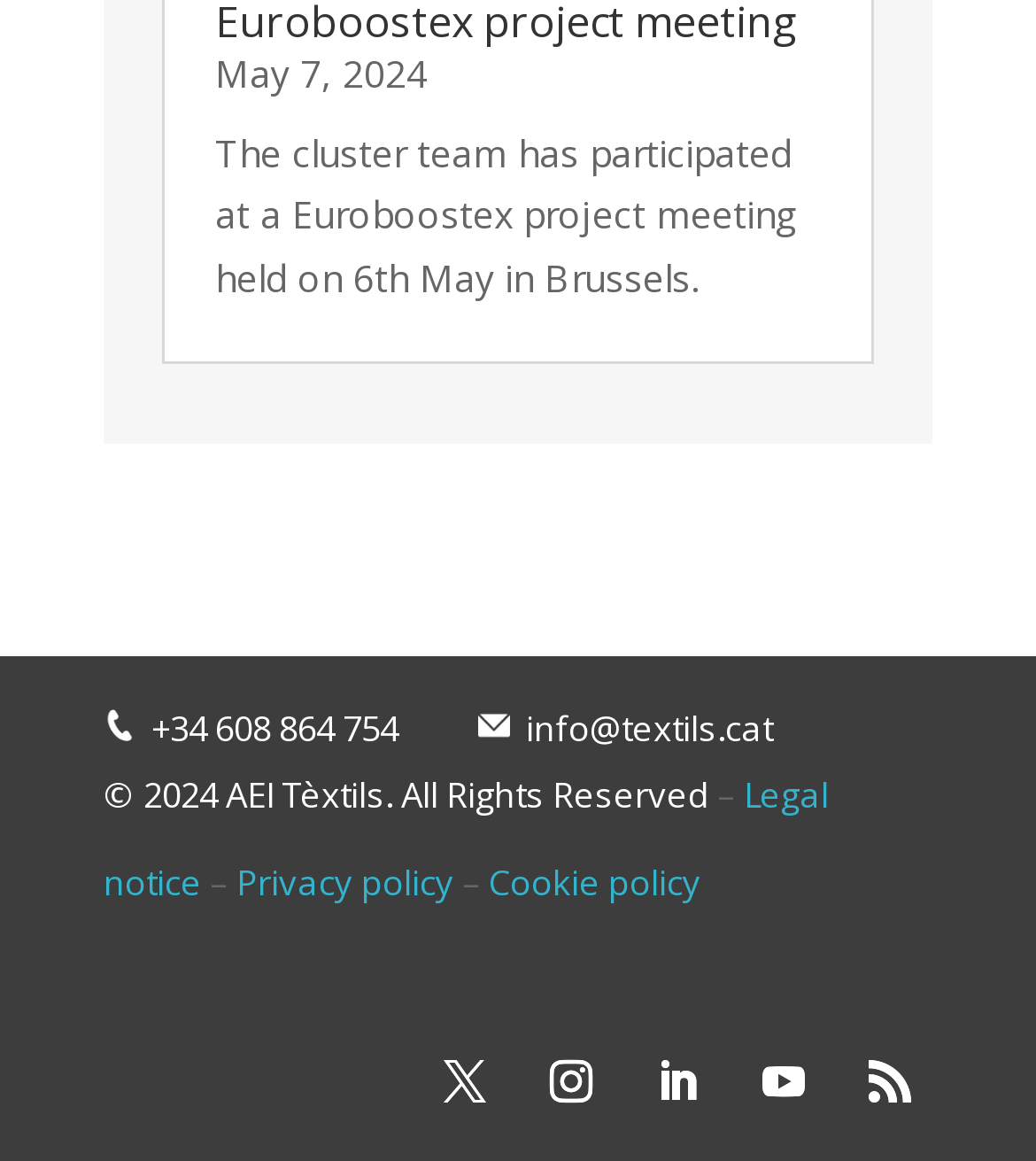How many social media links are present at the bottom of the webpage?
Based on the image, provide a one-word or brief-phrase response.

5